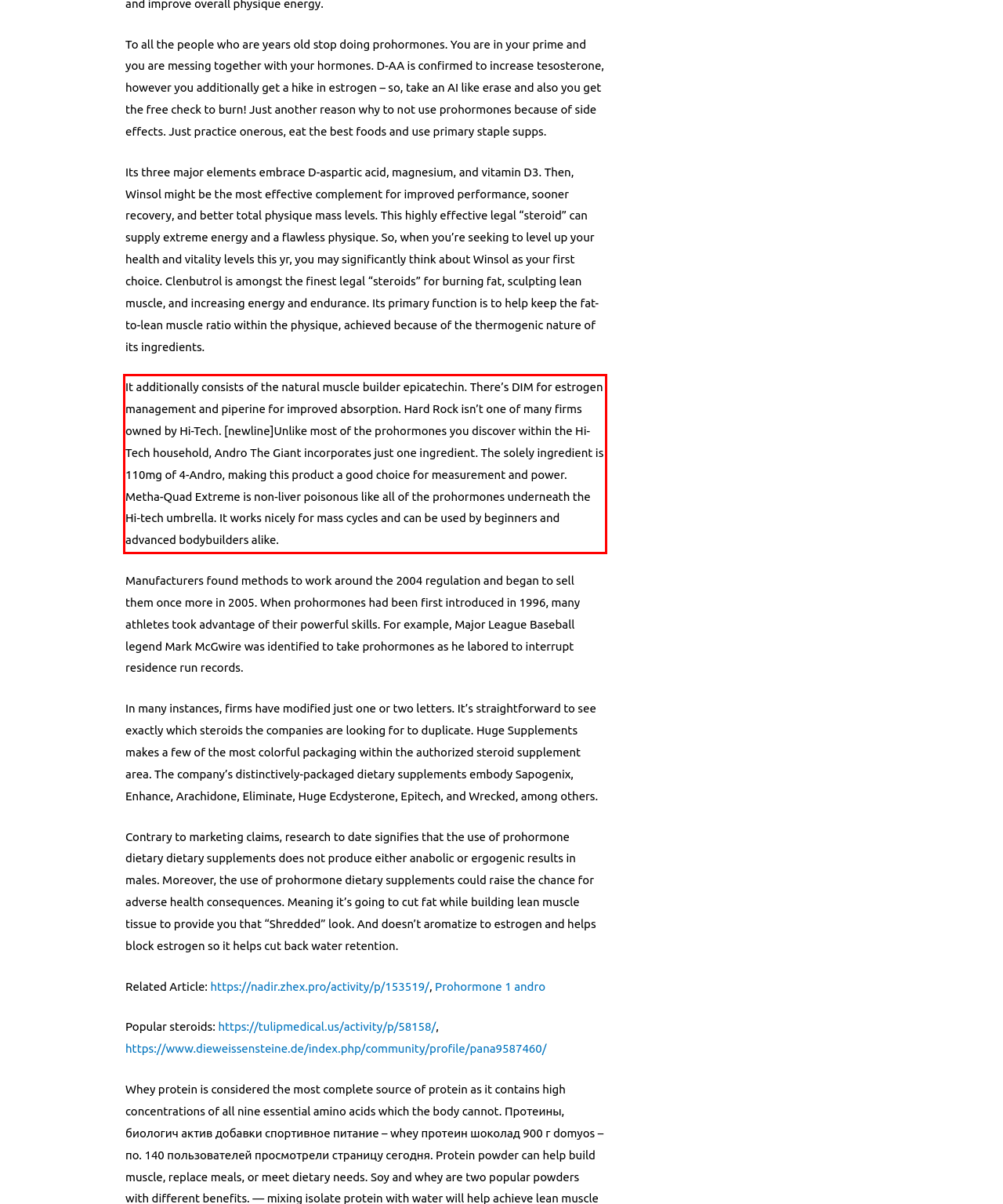Please look at the webpage screenshot and extract the text enclosed by the red bounding box.

It additionally consists of the natural muscle builder epicatechin. There’s DIM for estrogen management and piperine for improved absorption. Hard Rock isn’t one of many firms owned by Hi-Tech. [newline]Unlike most of the prohormones you discover within the Hi-Tech household, Andro The Giant incorporates just one ingredient. The solely ingredient is 110mg of 4-Andro, making this product a good choice for measurement and power. Metha-Quad Extreme is non-liver poisonous like all of the prohormones underneath the Hi-tech umbrella. It works nicely for mass cycles and can be used by beginners and advanced bodybuilders alike.